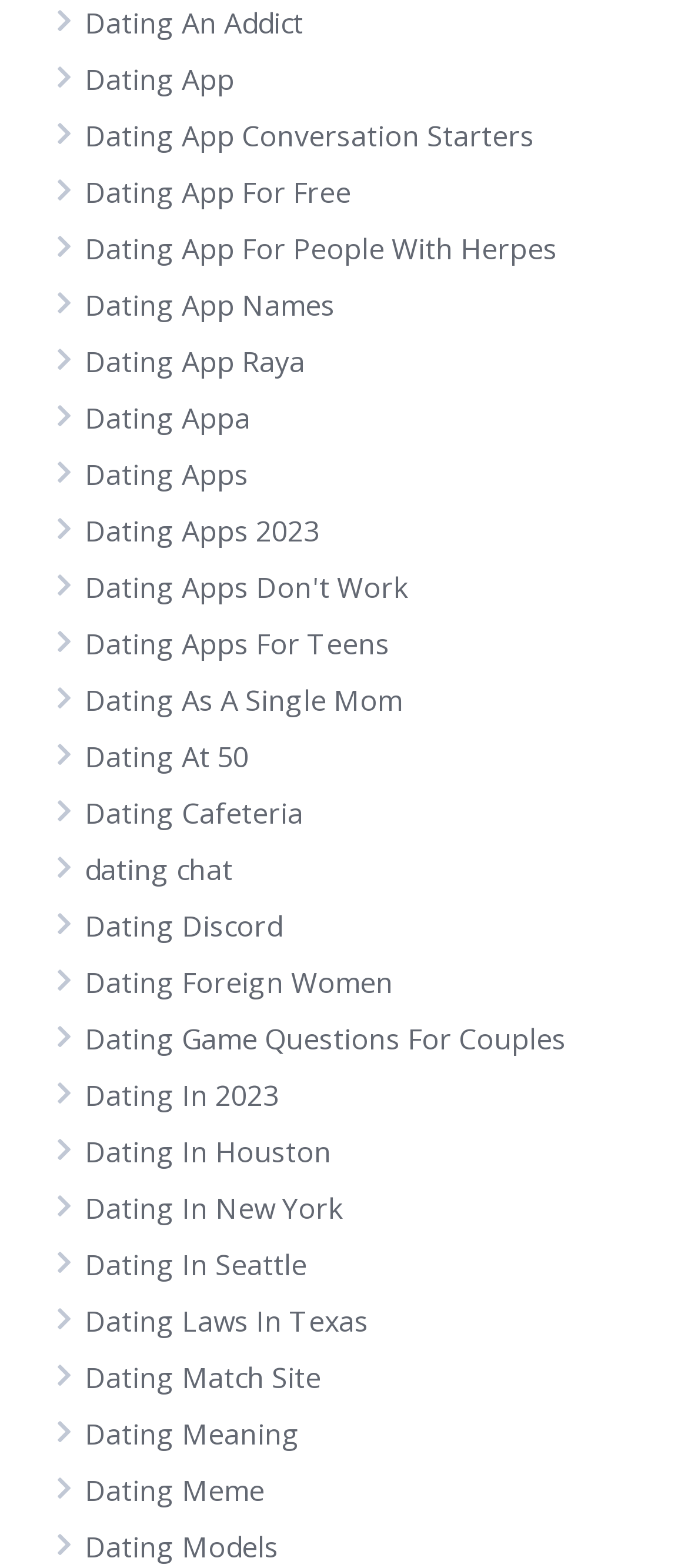How many links are present on this webpage?
Based on the image, give a one-word or short phrase answer.

At least 24